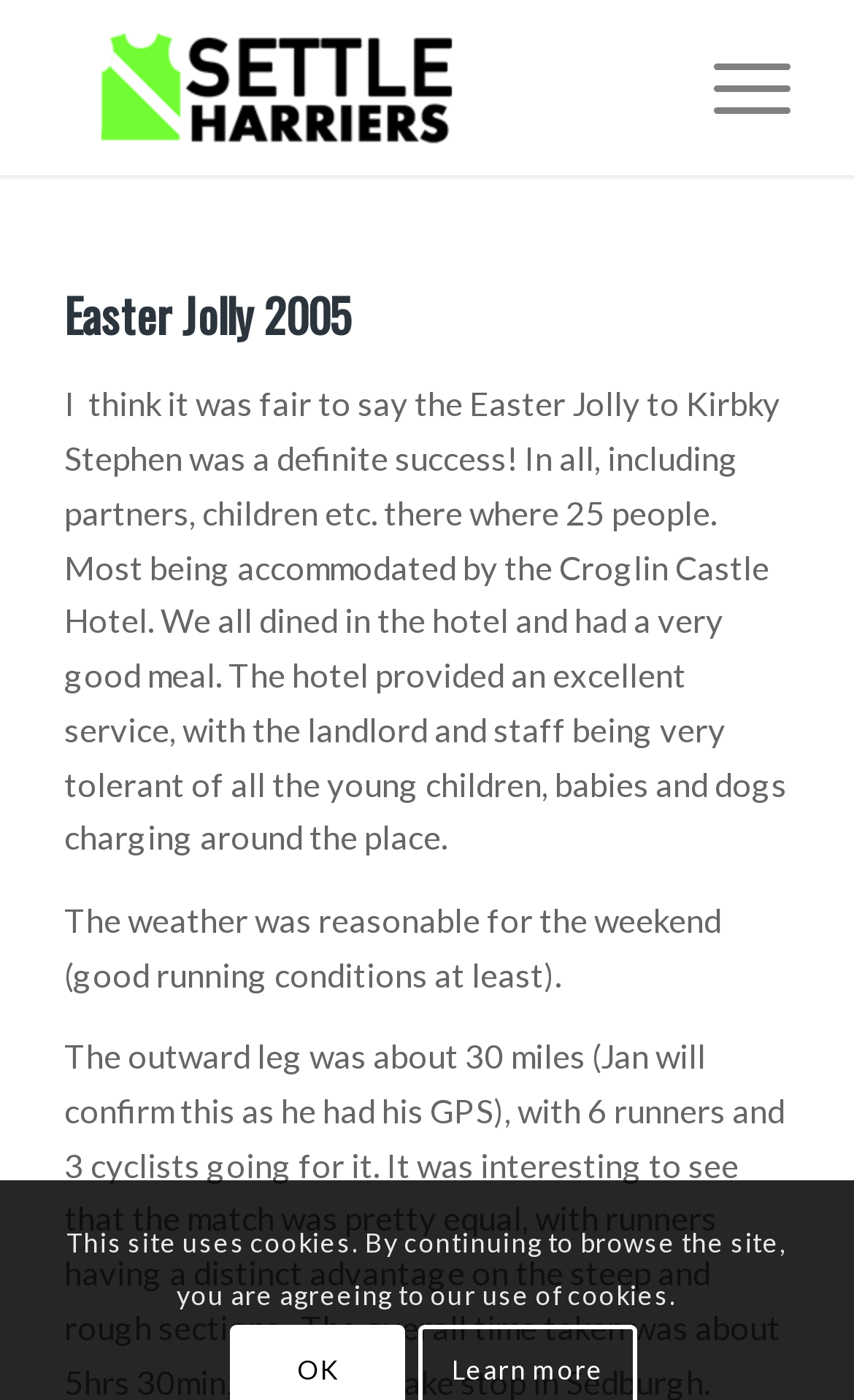How many people attended the Easter Jolly event?
Refer to the image and provide a detailed answer to the question.

I found the answer by reading the StaticText element which mentions 'In all, including partners, children etc. there where 25 people.'.